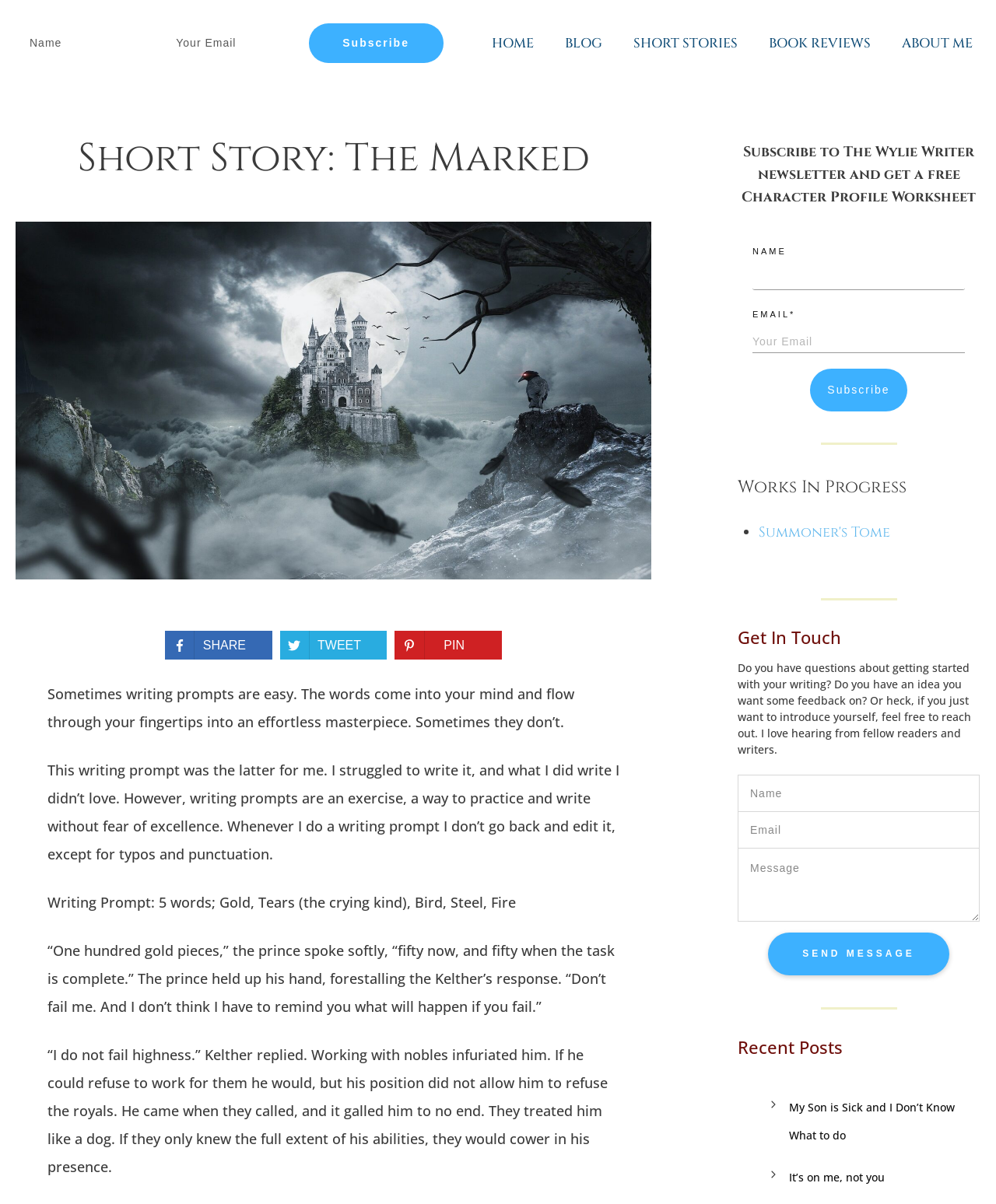Determine the bounding box coordinates of the element that should be clicked to execute the following command: "Enter your name".

[0.016, 0.019, 0.151, 0.053]